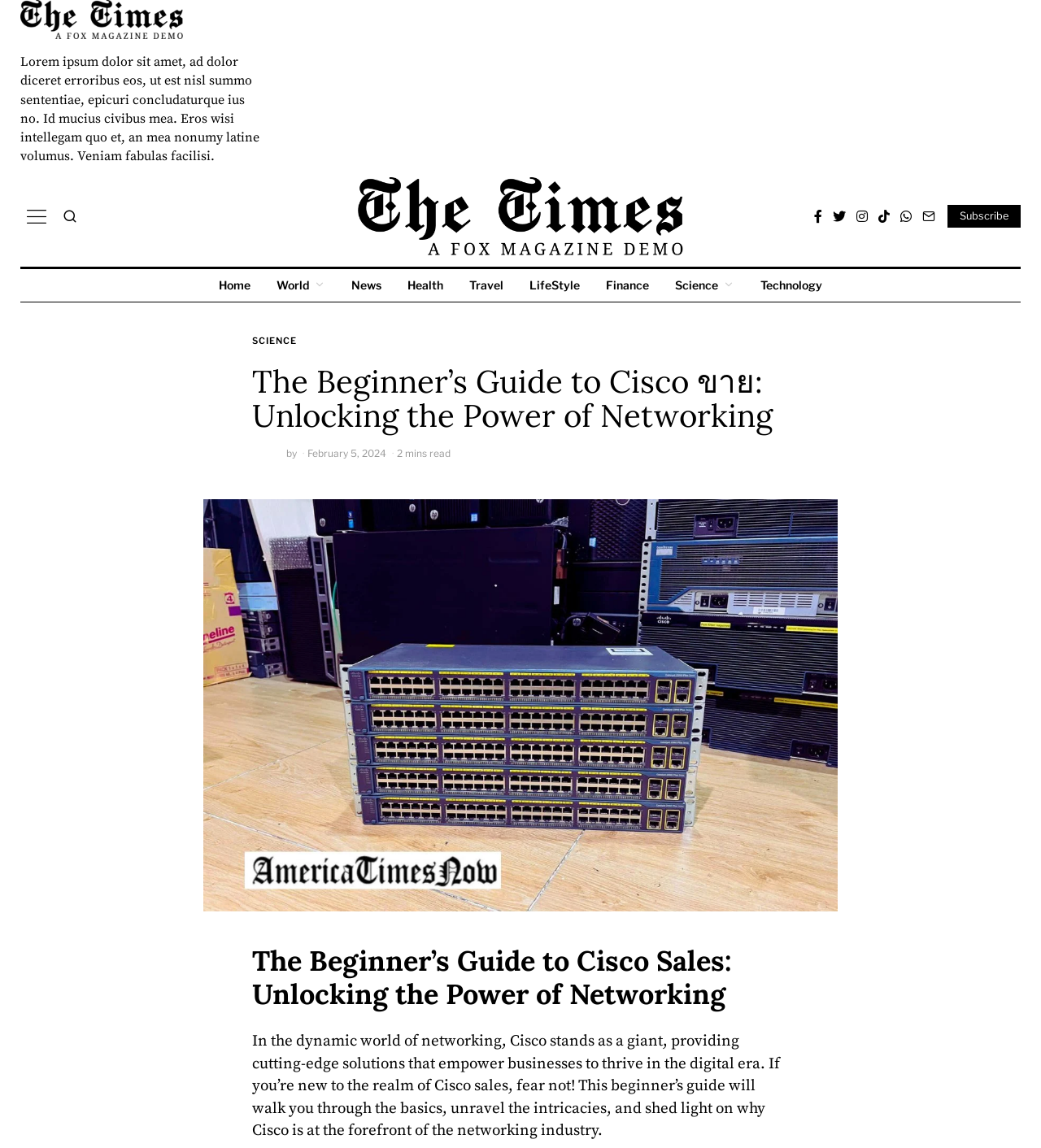Describe all the visual and textual components of the webpage comprehensively.

The webpage appears to be an article page from AmericaTimesNow, with the title "The Beginner’s Guide to Cisco ขาย: Unlocking the Power of Networking". At the top of the page, there is a figure element, likely an image, that spans almost the entire width of the page. Below the image, there is a block of text in a smaller font, which appears to be a placeholder or sample text.

To the right of the image, there are six social media links, represented by icons, arranged horizontally. Below these icons, there is a "Subscribe" link. On the top navigation bar, there are nine links to different sections of the website, including "Home", "World", "News", "Health", "Travel", "LifeStyle", "Finance", "Science", and "Technology".

The main content of the article begins with a header section that includes the title of the article, "The Beginner’s Guide to Cisco ขาย: Unlocking the Power of Networking", and the author's name, which is not specified. The publication date, "February 5, 2024", and the estimated reading time, "2 mins read", are also displayed in this section.

Below the header, there is a large image that spans about 60% of the page width. The main article content begins after the image, with a heading that repeats the title of the article. The article text is divided into paragraphs, with the first paragraph introducing the topic of Cisco sales and networking.

Overall, the webpage has a clean and organized layout, with a clear hierarchy of elements and a focus on the main article content.